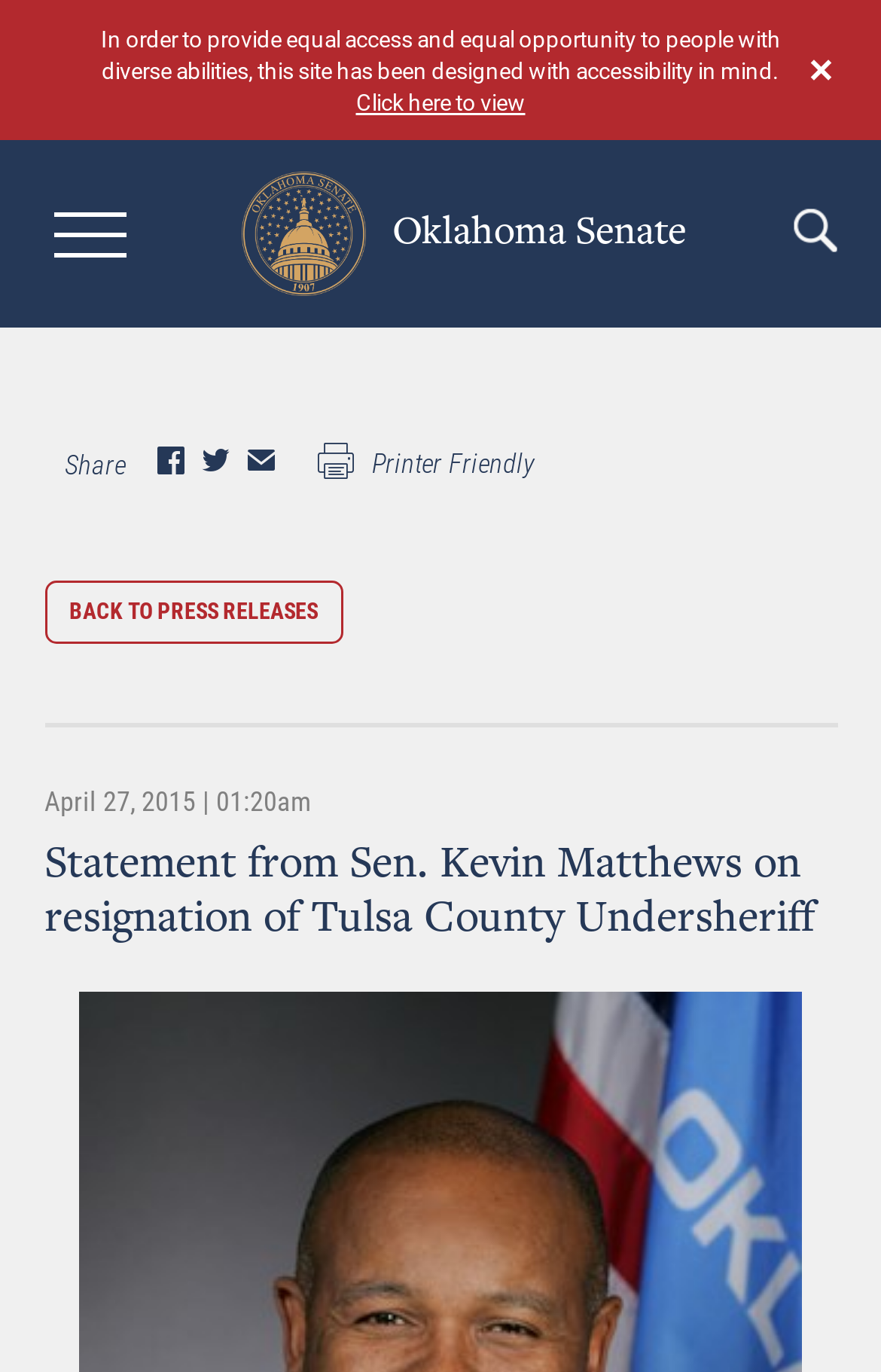Bounding box coordinates are specified in the format (top-left x, top-left y, bottom-right x, bottom-right y). All values are floating point numbers bounded between 0 and 1. Please provide the bounding box coordinate of the region this sentence describes: value="Search"

[0.81, 0.177, 0.987, 0.234]